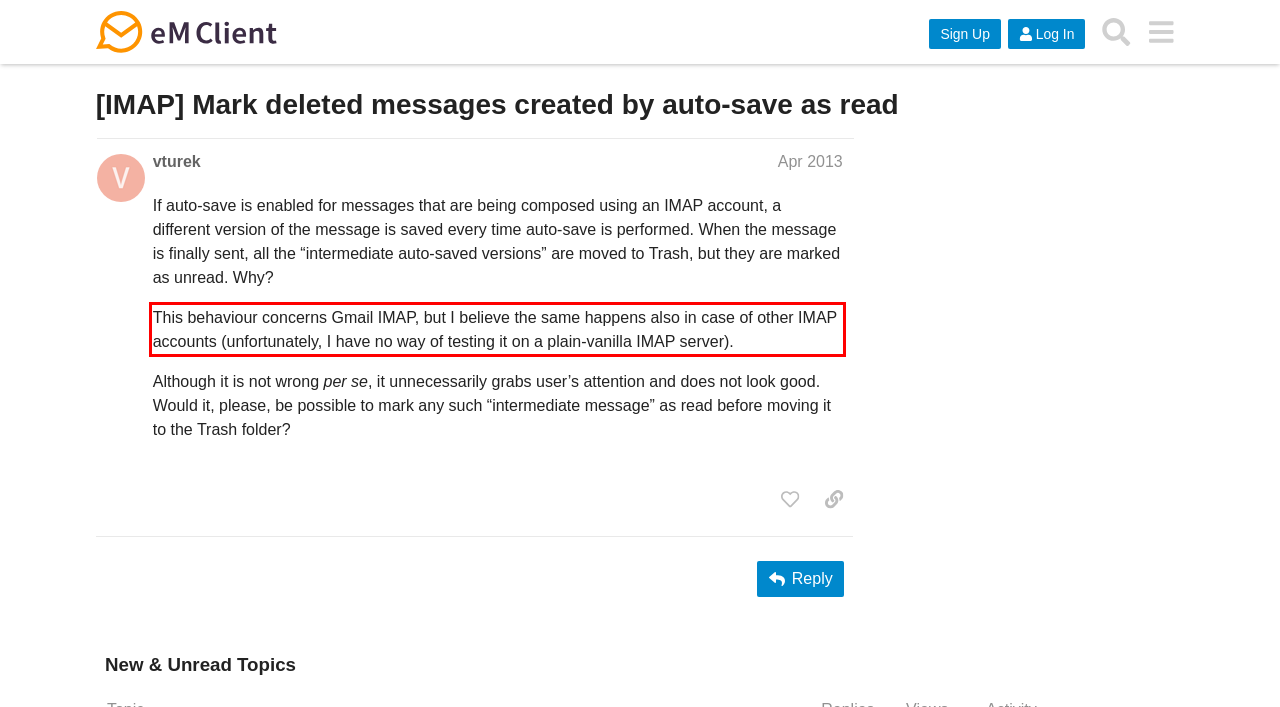Analyze the webpage screenshot and use OCR to recognize the text content in the red bounding box.

This behaviour concerns Gmail IMAP, but I believe the same happens also in case of other IMAP accounts (unfortunately, I have no way of testing it on a plain-vanilla IMAP server).